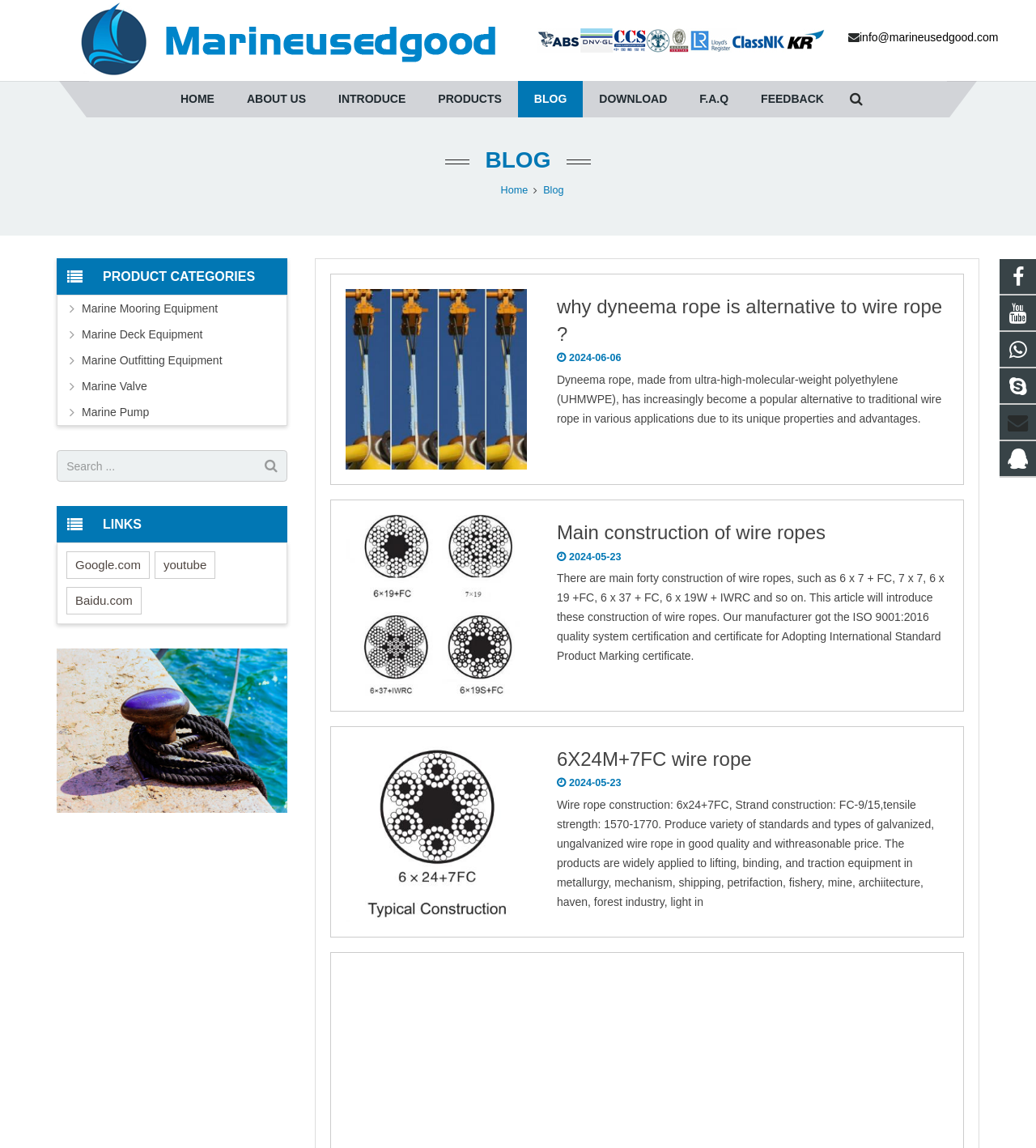Find the bounding box coordinates of the clickable region needed to perform the following instruction: "Explore marine mooring equipment". The coordinates should be provided as four float numbers between 0 and 1, i.e., [left, top, right, bottom].

[0.079, 0.261, 0.277, 0.276]